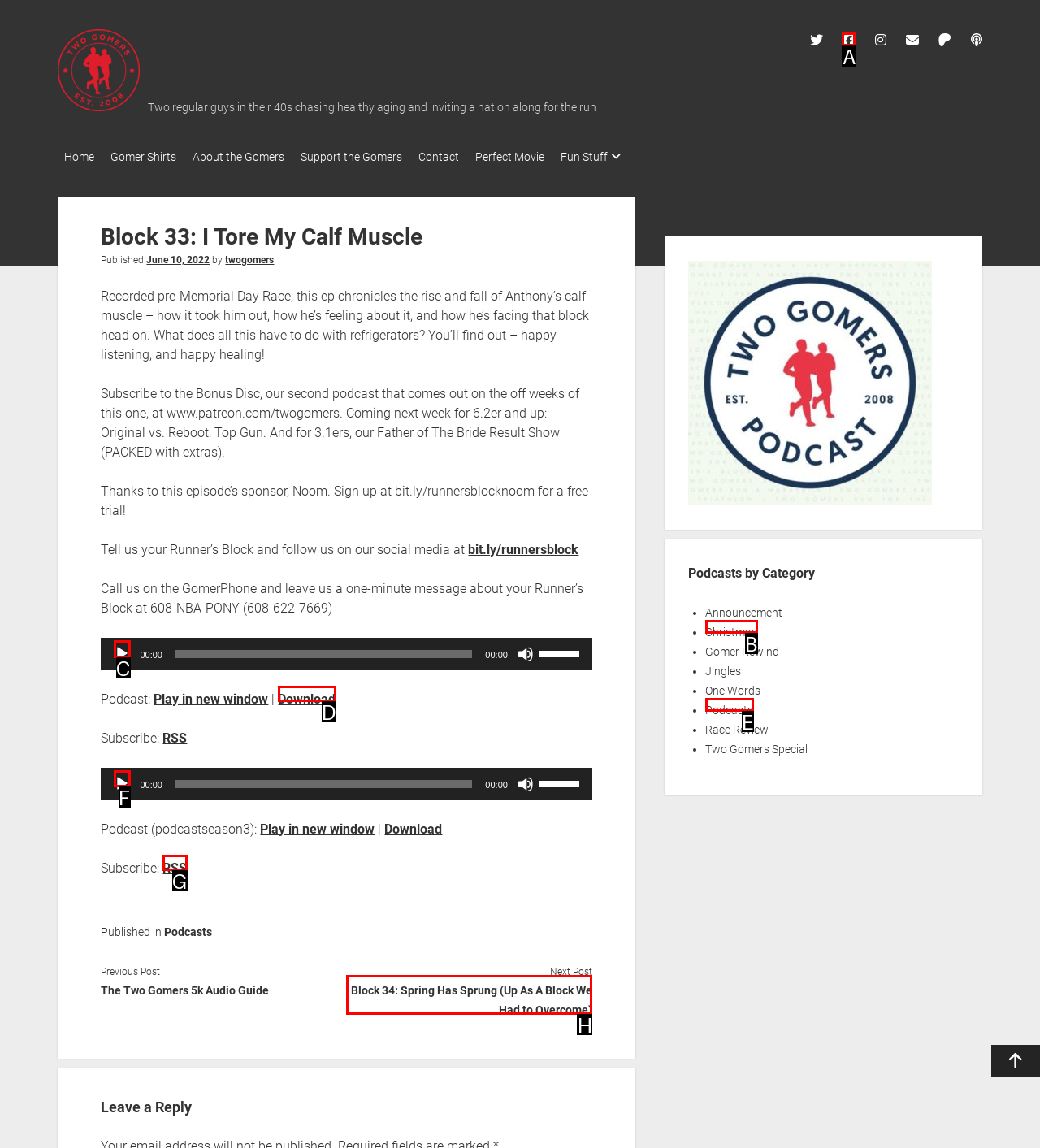Select the HTML element that needs to be clicked to carry out the task: Play the audio
Provide the letter of the correct option.

C